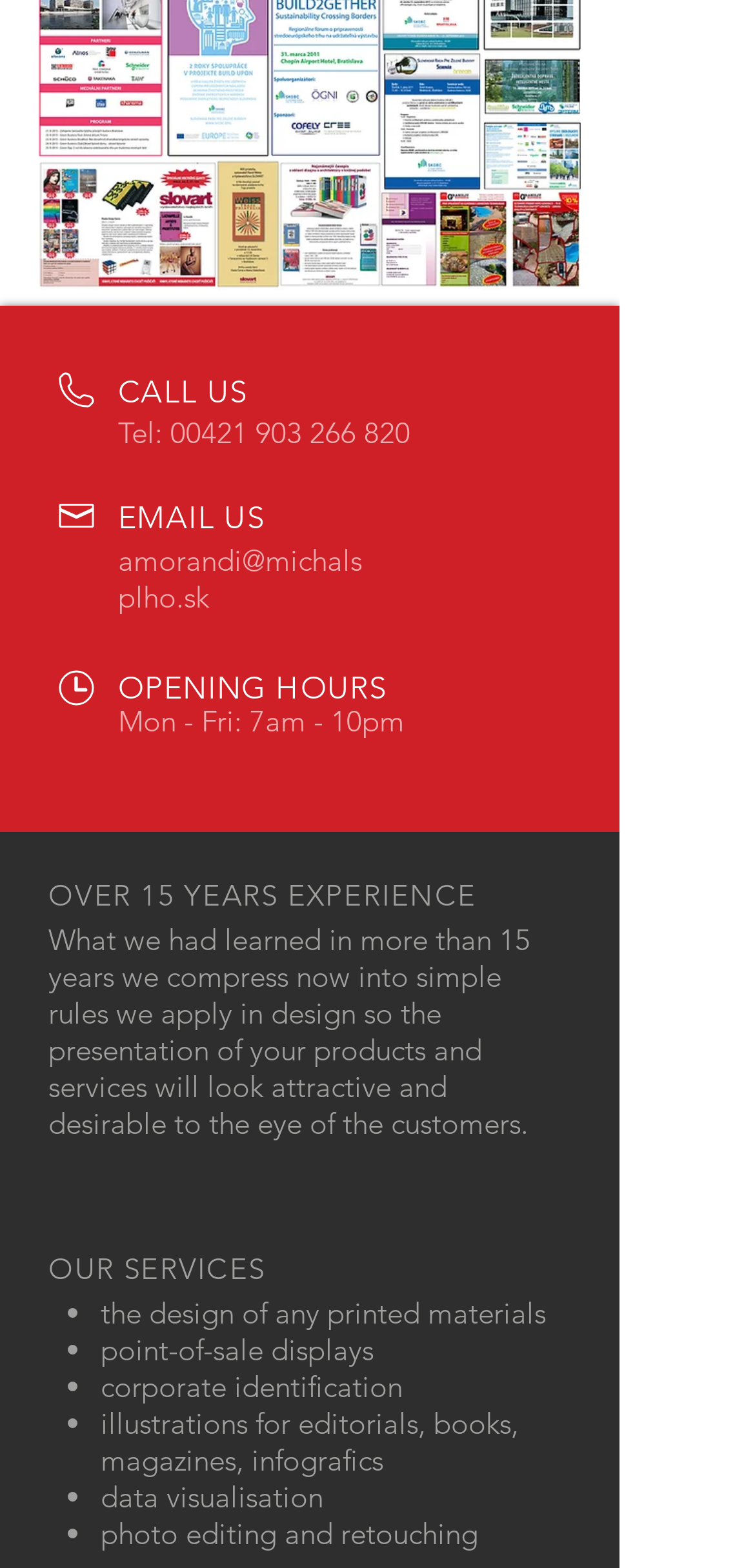What services are offered by the company?
Answer with a single word or phrase by referring to the visual content.

design, printing, etc.